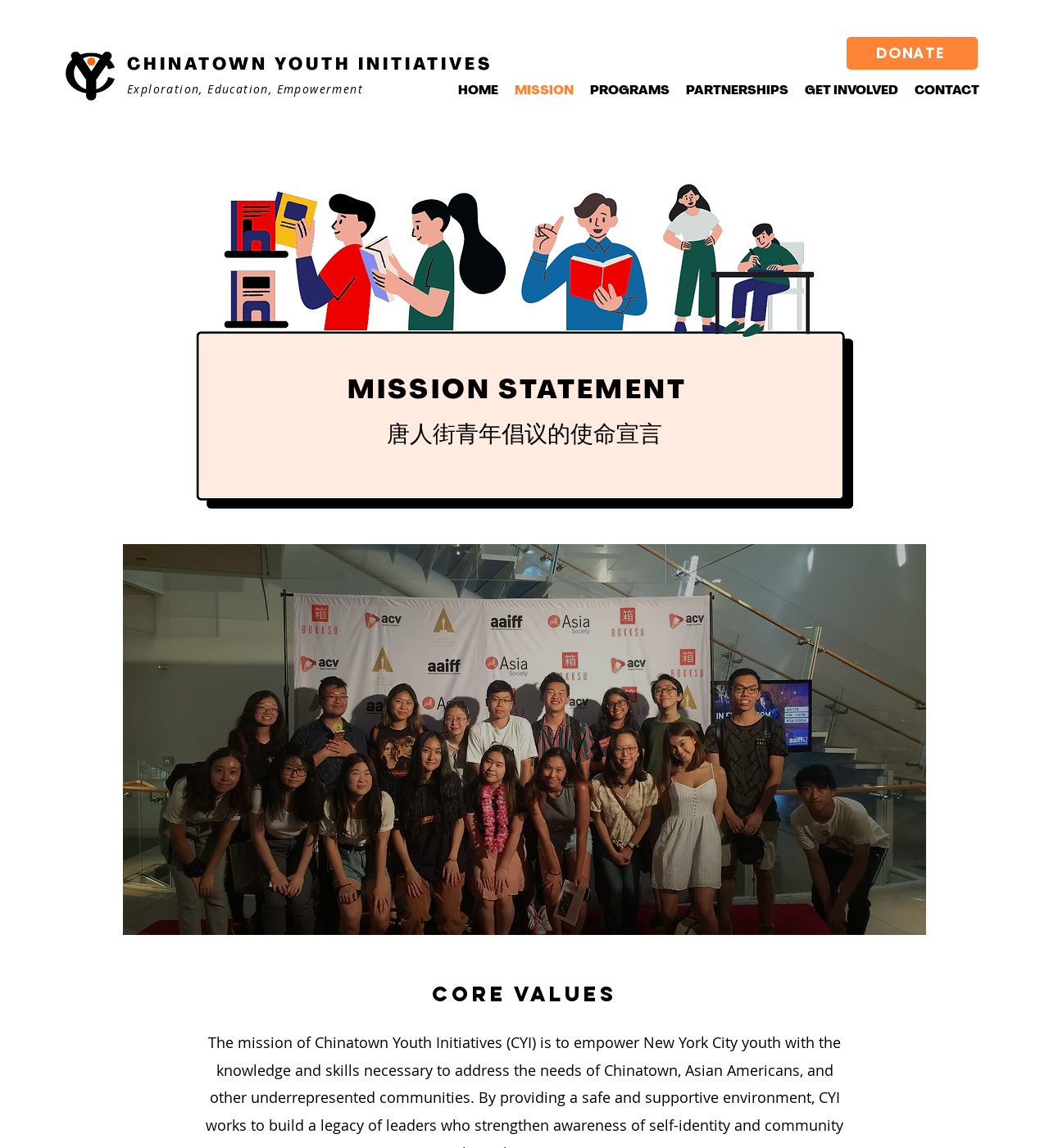What is the mission statement of Chinatown Youth Initiatives?
From the image, respond with a single word or phrase.

唐人街青年倡议的使命宣言